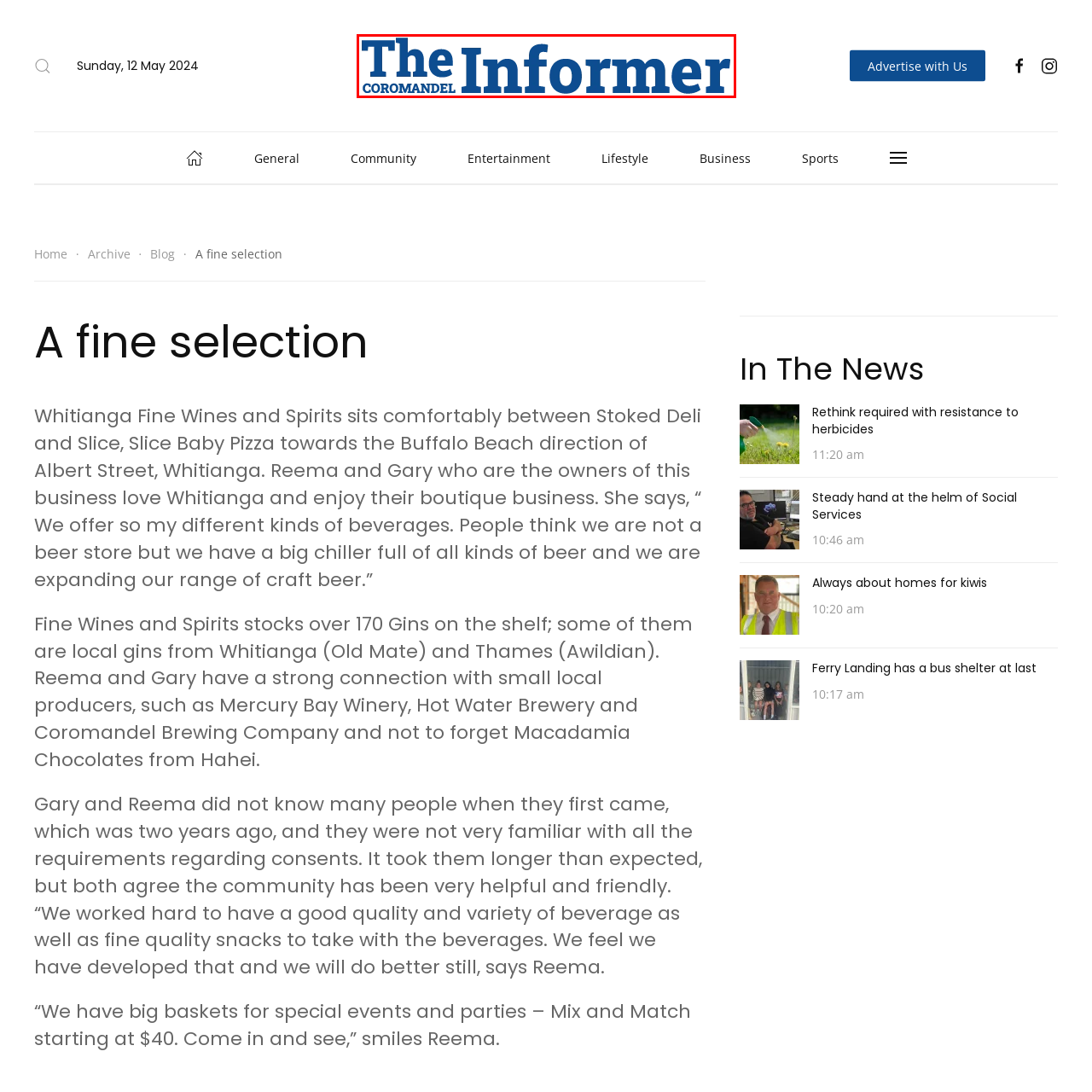Concentrate on the image inside the red frame and provide a detailed response to the subsequent question, utilizing the visual information from the image: 
What is the purpose of the logo?

The caption explains that the logo serves as a visual anchor for the website, contributing to the overall branding of The Coromandel Informer, indicating that its purpose is to provide a recognizable and trusted identity for the publication's online presence.